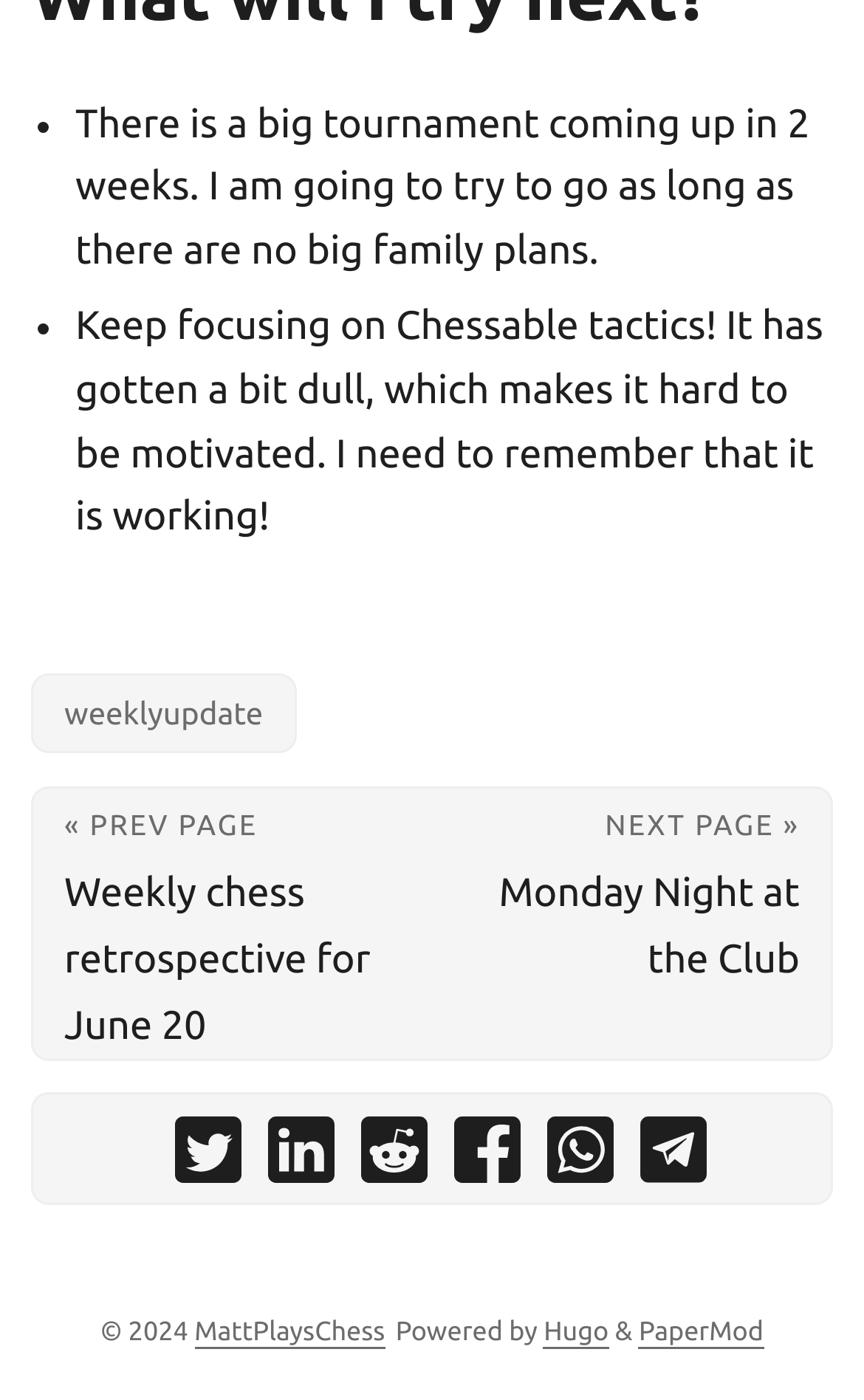What is the author's goal in 2 weeks?
Craft a detailed and extensive response to the question.

The author mentions 'There is a big tournament coming up in 2 weeks' which implies that the author is planning to participate in it.